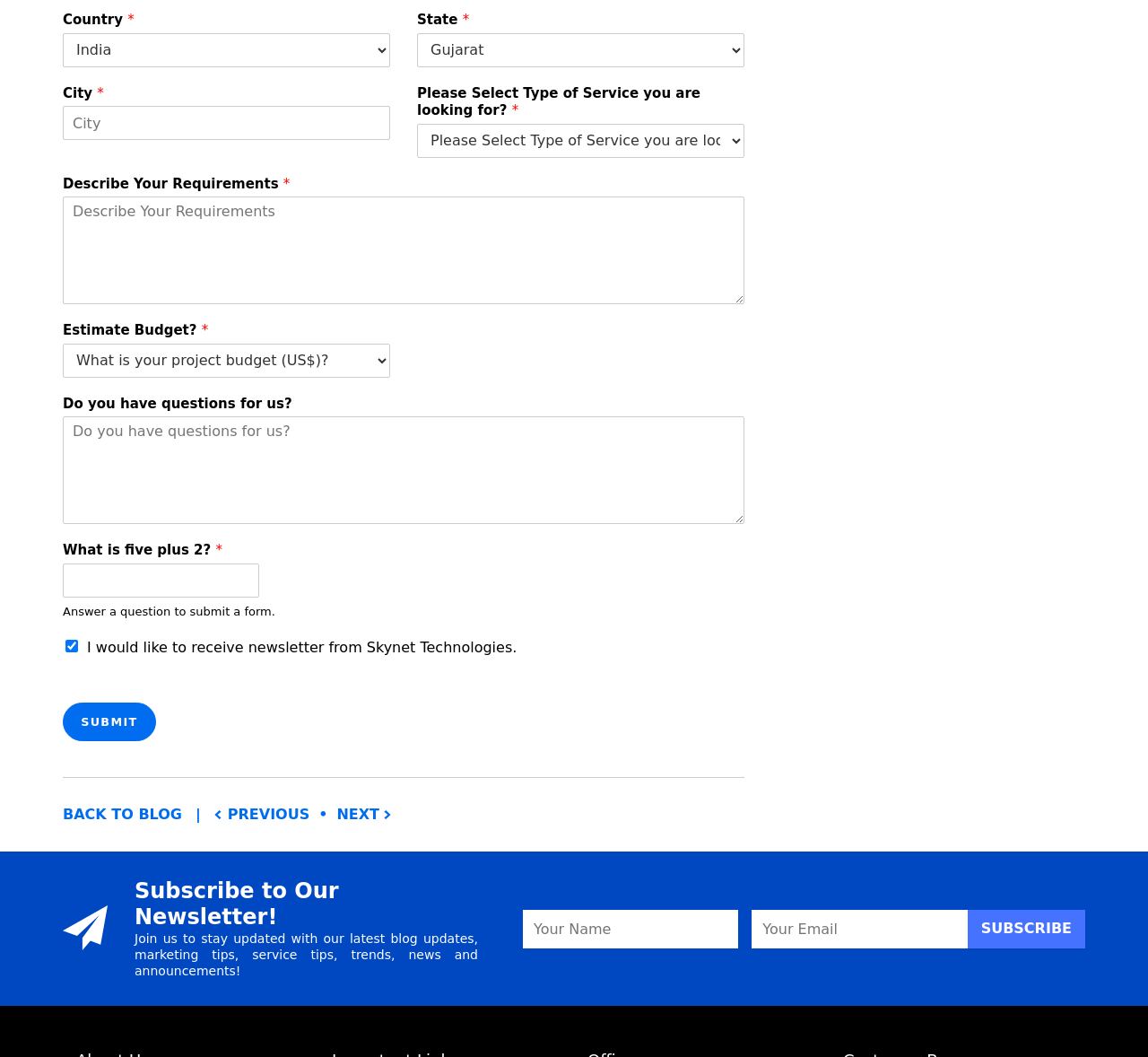Determine the bounding box coordinates of the section I need to click to execute the following instruction: "Subscribe to the newsletter". Provide the coordinates as four float numbers between 0 and 1, i.e., [left, top, right, bottom].

[0.843, 0.861, 0.945, 0.897]